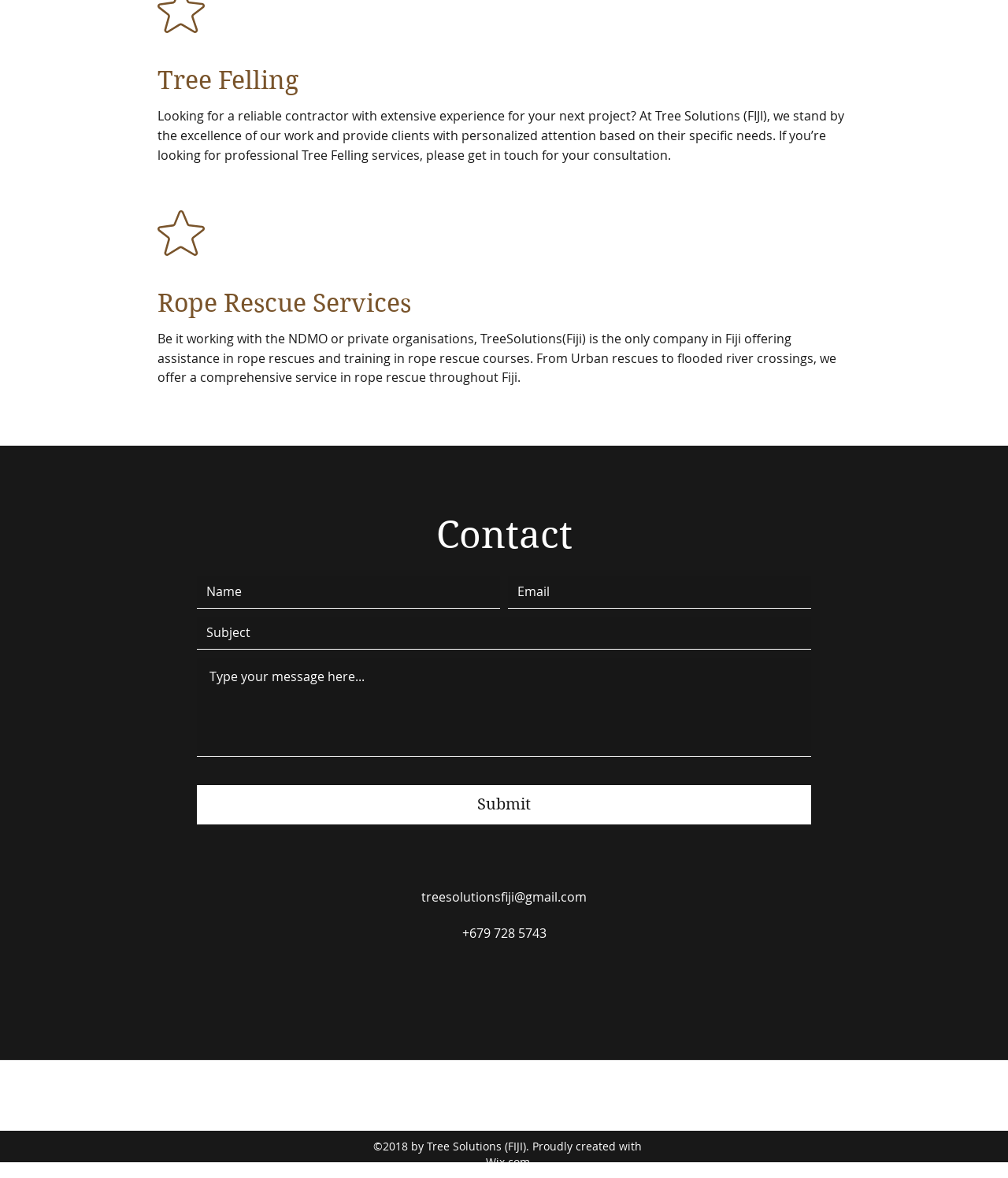Please determine the bounding box coordinates of the section I need to click to accomplish this instruction: "Visit Instagram".

[0.505, 0.817, 0.525, 0.834]